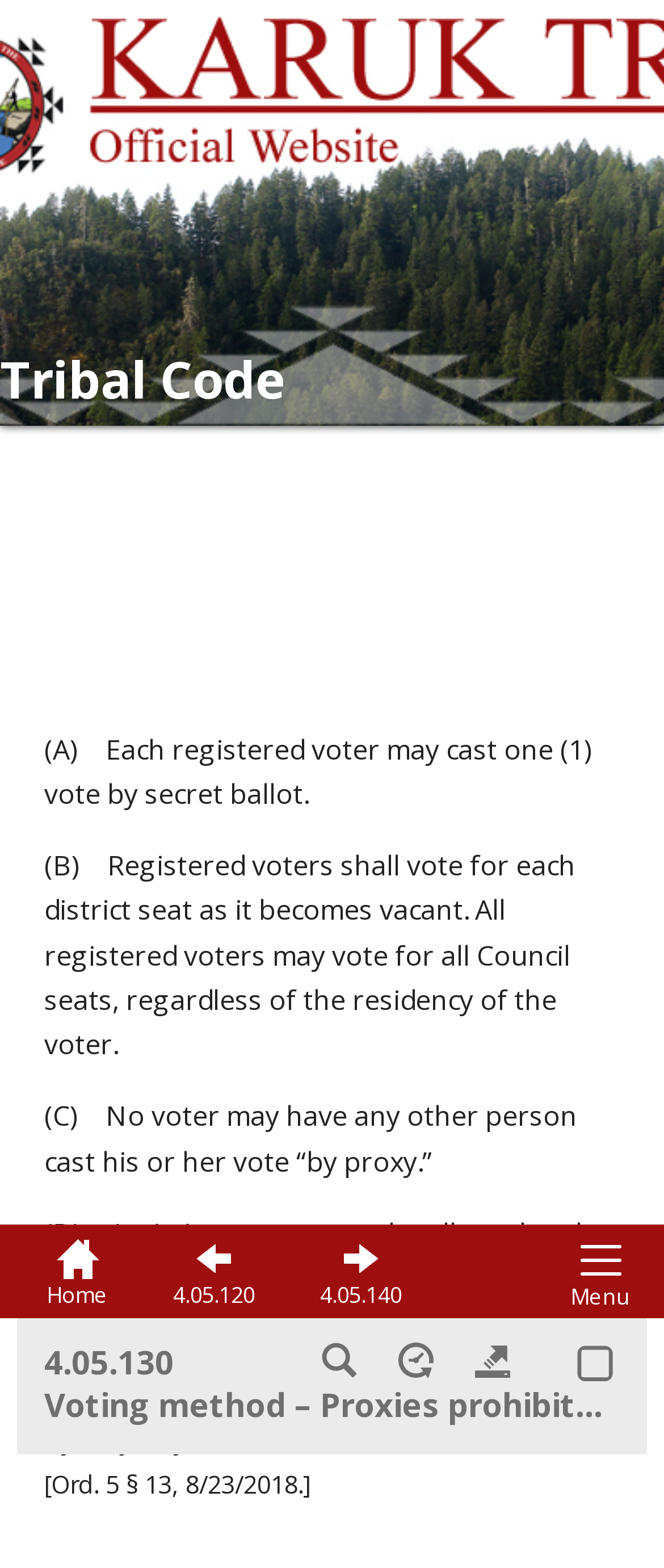Produce an elaborate caption capturing the essence of the webpage.

This webpage is about the Karuk Tribal Code, specifically section 4.05.130, which discusses voting methods and prohibits proxies. At the top of the page, there is a progress bar with a "Loading..." message. Below that, there are three links: "Home", "4.05.120", and "4.05.140", which are likely navigation links to other sections of the code.

To the right of these links, there is a button to toggle the site navigation menu. When expanded, this menu displays a header with the title "4.05.130 Voting method – Proxies prohibited" and several buttons and links, including "Find Related", "History of This Section", "Save, Share, Bookmark or Print", and "Include in Your Selections".

Below the navigation menu, there is a section of text that explains the voting method, stating that special circumstances can be allowed for by majority vote of the Election Committee. This section also includes a footnote with an ordinance number and date.

At the bottom of the page, there is a content information section that displays a disclaimer about the official version of the Karuk Tribal Code and a notice about ordinances passed subsequent to the cited ordinance. There are also several links to external resources, including the tribe's website, a hosted website, a privacy policy, and terms of use. Additionally, there is a button to access cookie preferences, which opens a modal dialog with more information about cookies and options to customize them.